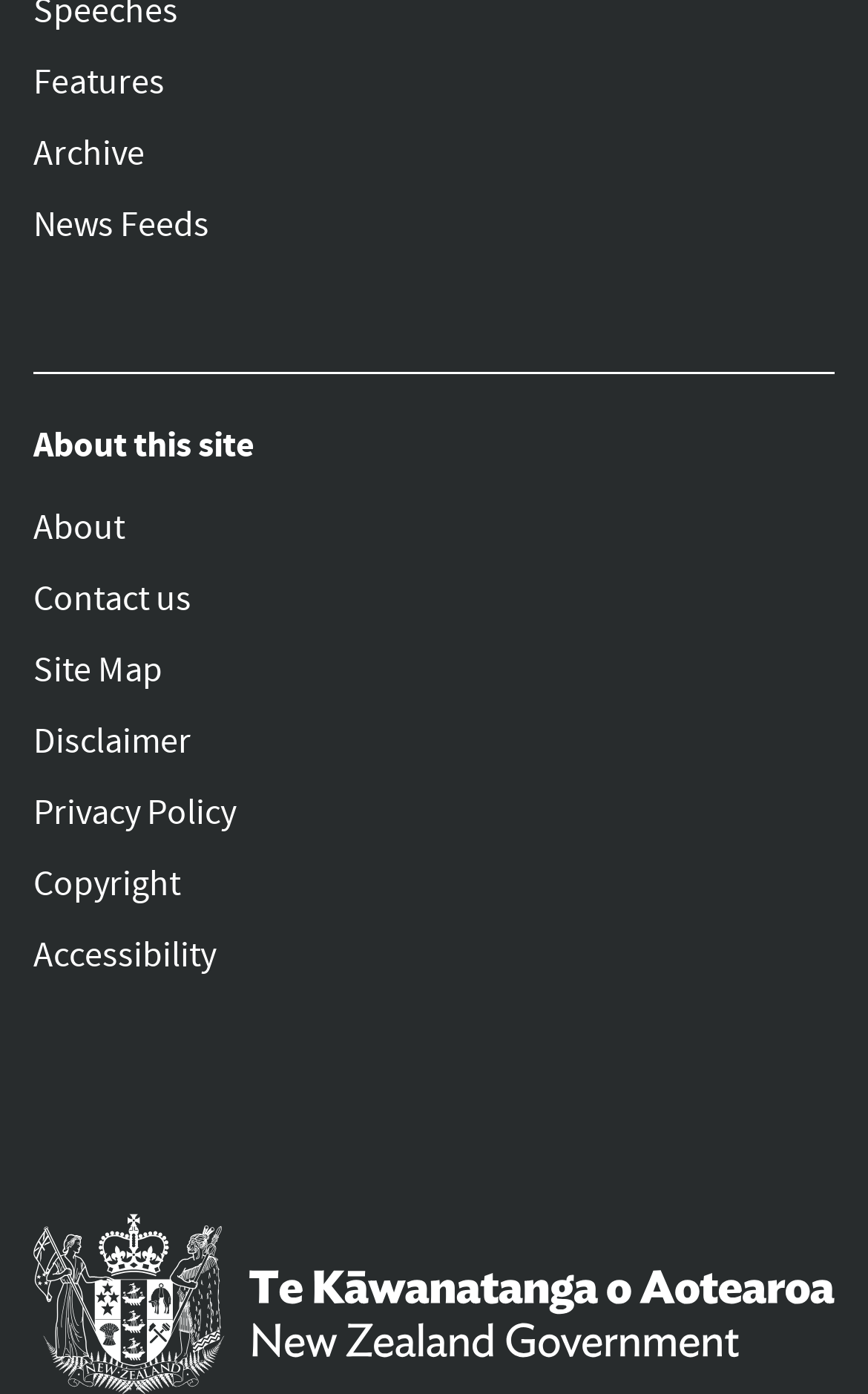Please locate the bounding box coordinates of the element that should be clicked to complete the given instruction: "View Podnosh page".

None